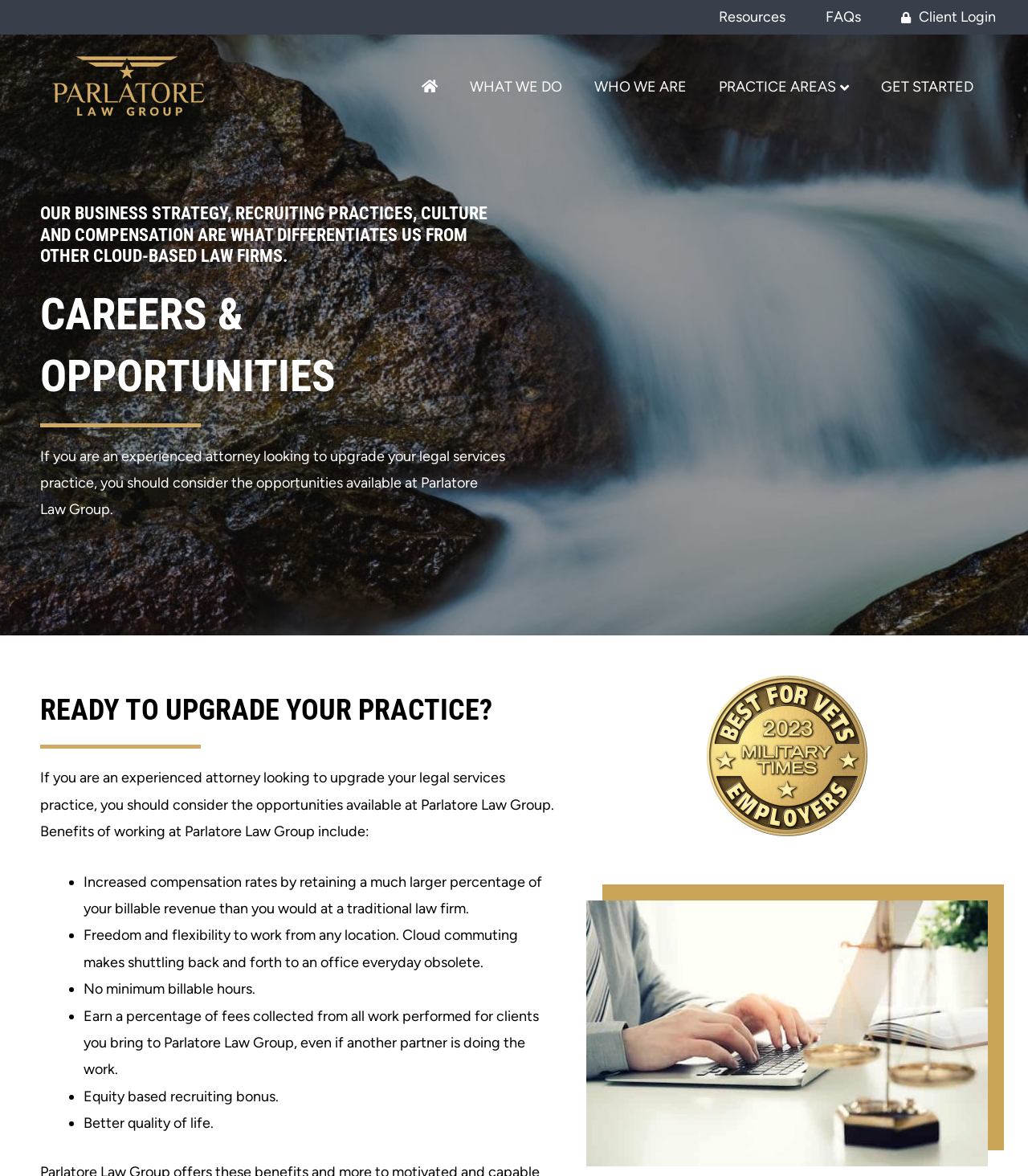Please find the bounding box coordinates of the element that needs to be clicked to perform the following instruction: "Click on the 'Client Login' link". The bounding box coordinates should be four float numbers between 0 and 1, represented as [left, top, right, bottom].

[0.876, 0.003, 0.969, 0.026]